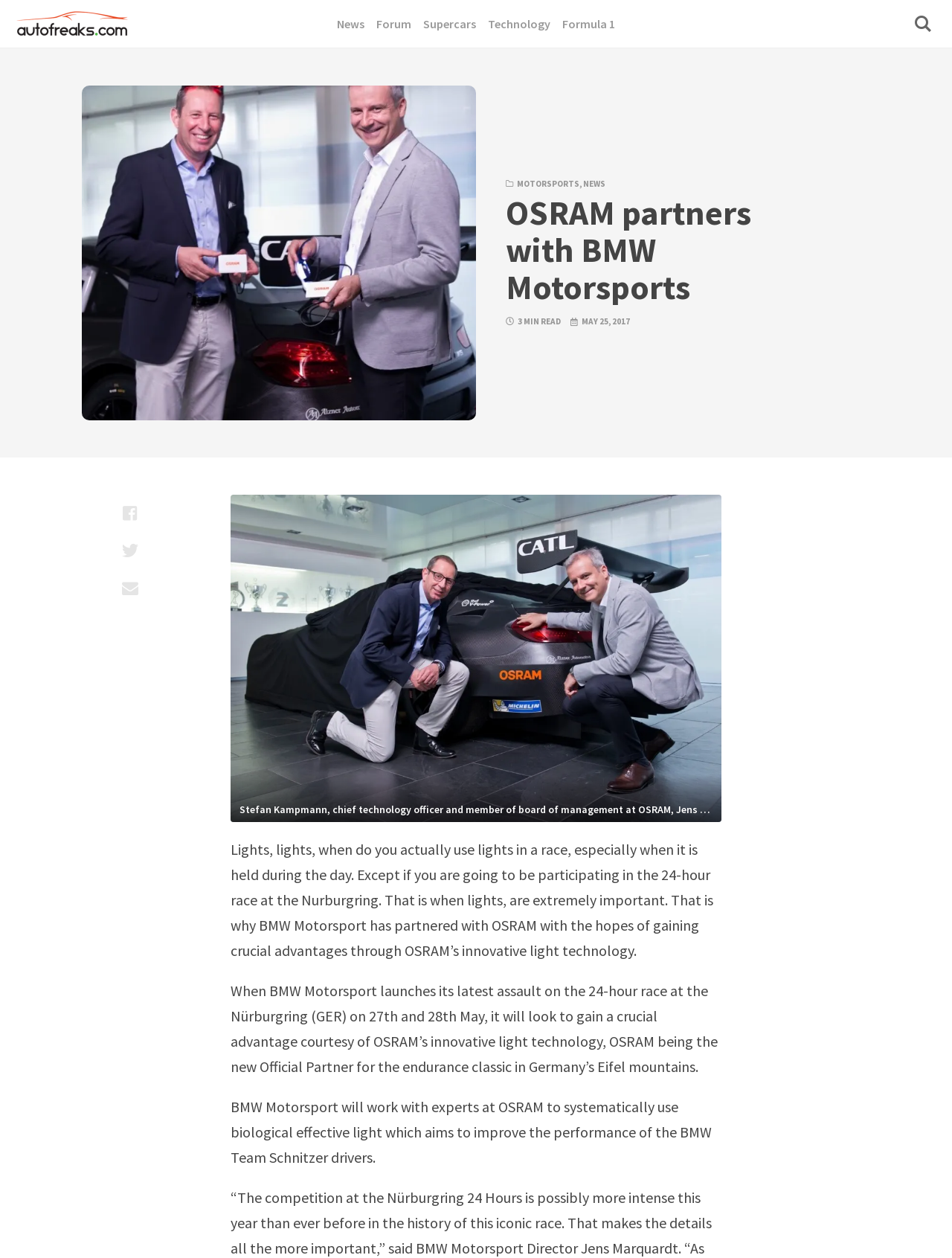Locate the bounding box coordinates of the region to be clicked to comply with the following instruction: "Click the 'Forum' link". The coordinates must be four float numbers between 0 and 1, in the form [left, top, right, bottom].

[0.395, 0.0, 0.432, 0.038]